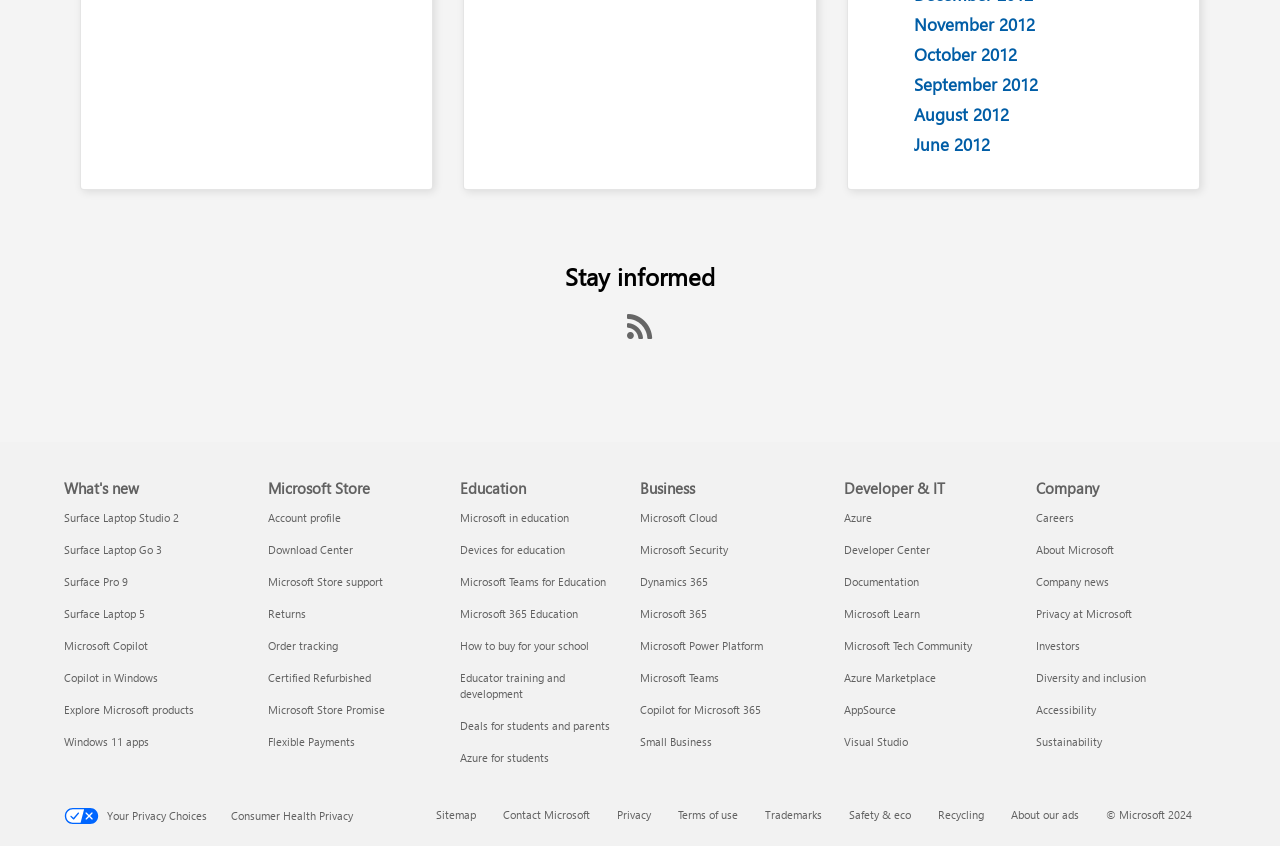How many categories are listed in the Secondary Footer Navigation?
Examine the screenshot and reply with a single word or phrase.

5